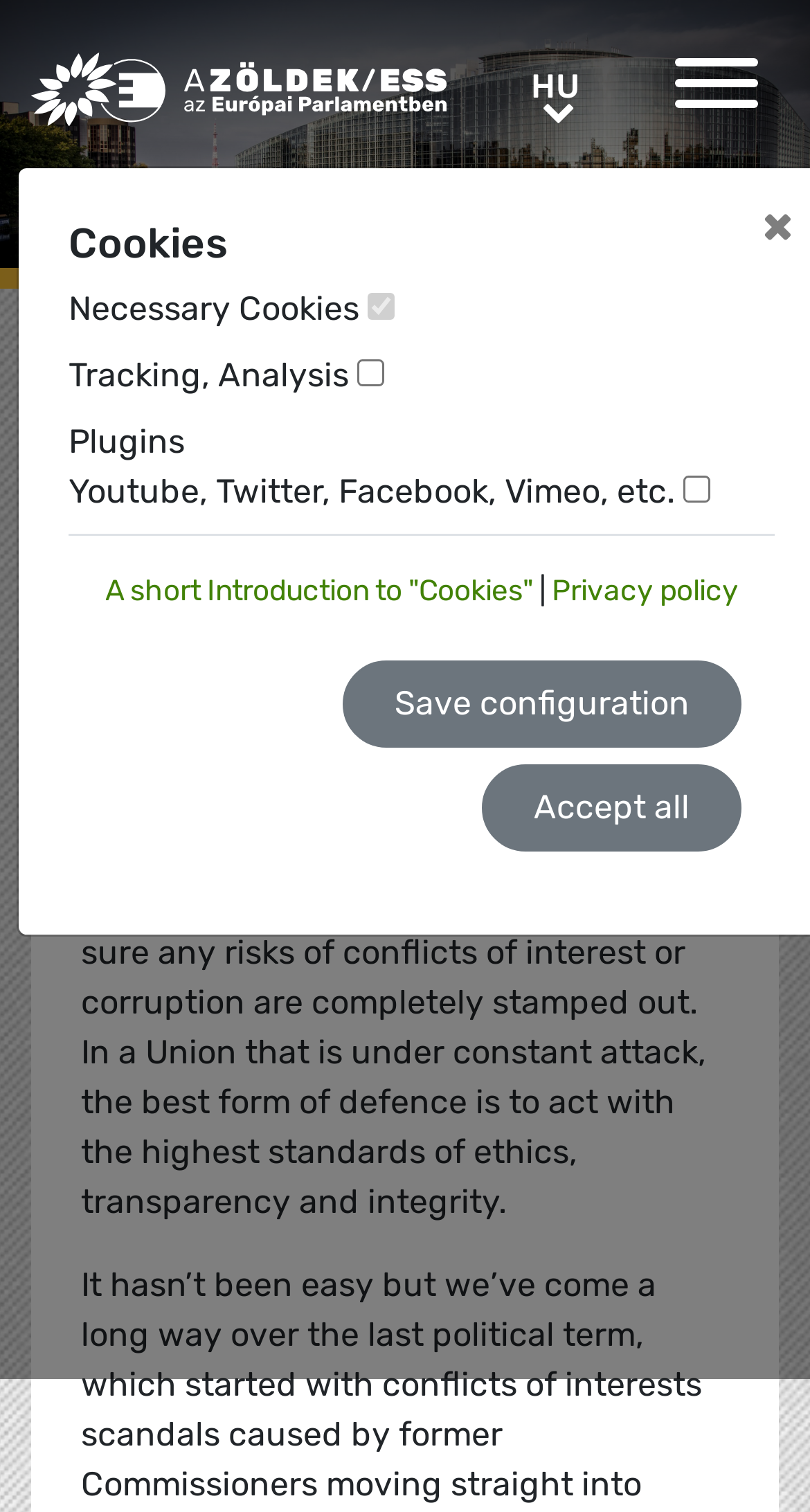Generate the text content of the main heading of the webpage.

TIME TO GUARANTEE ETHICS AND INTEGRITY IN THE EU